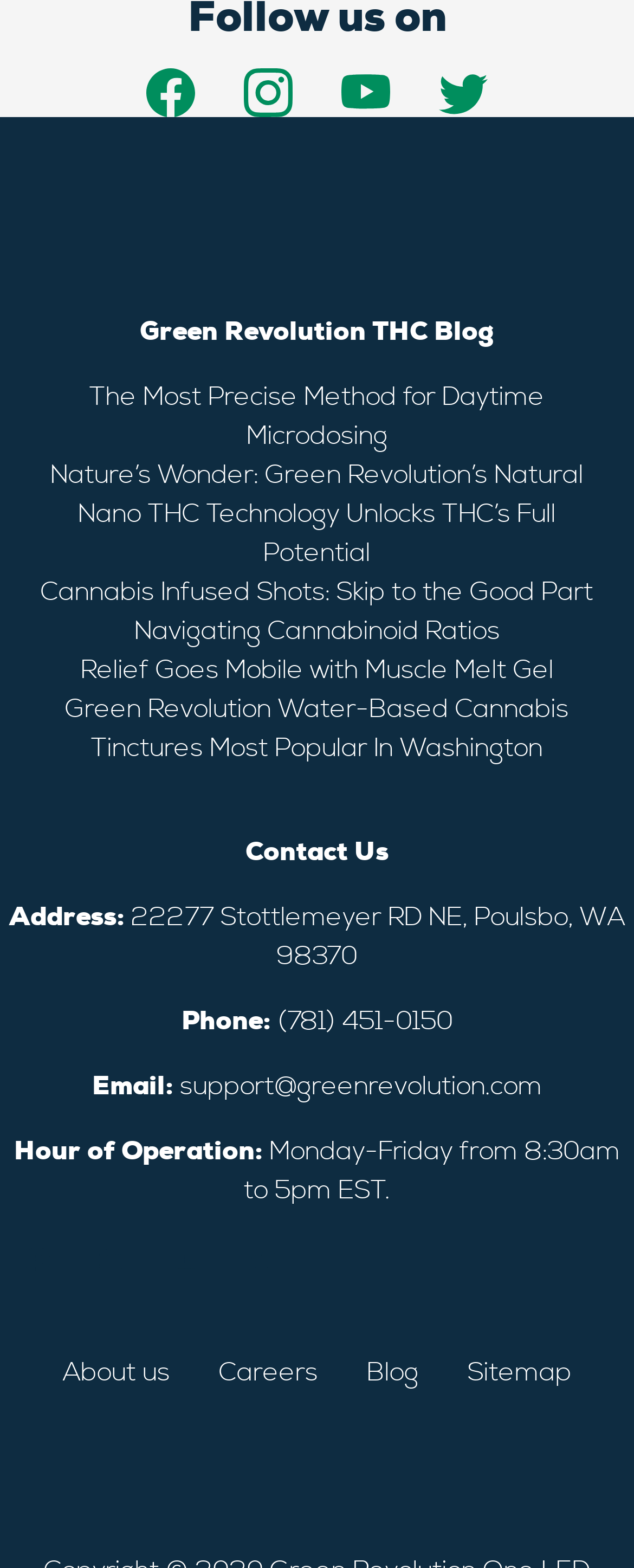Identify the bounding box coordinates for the UI element described as: "Navigating Cannabinoid Ratios". The coordinates should be provided as four floats between 0 and 1: [left, top, right, bottom].

[0.212, 0.392, 0.788, 0.413]